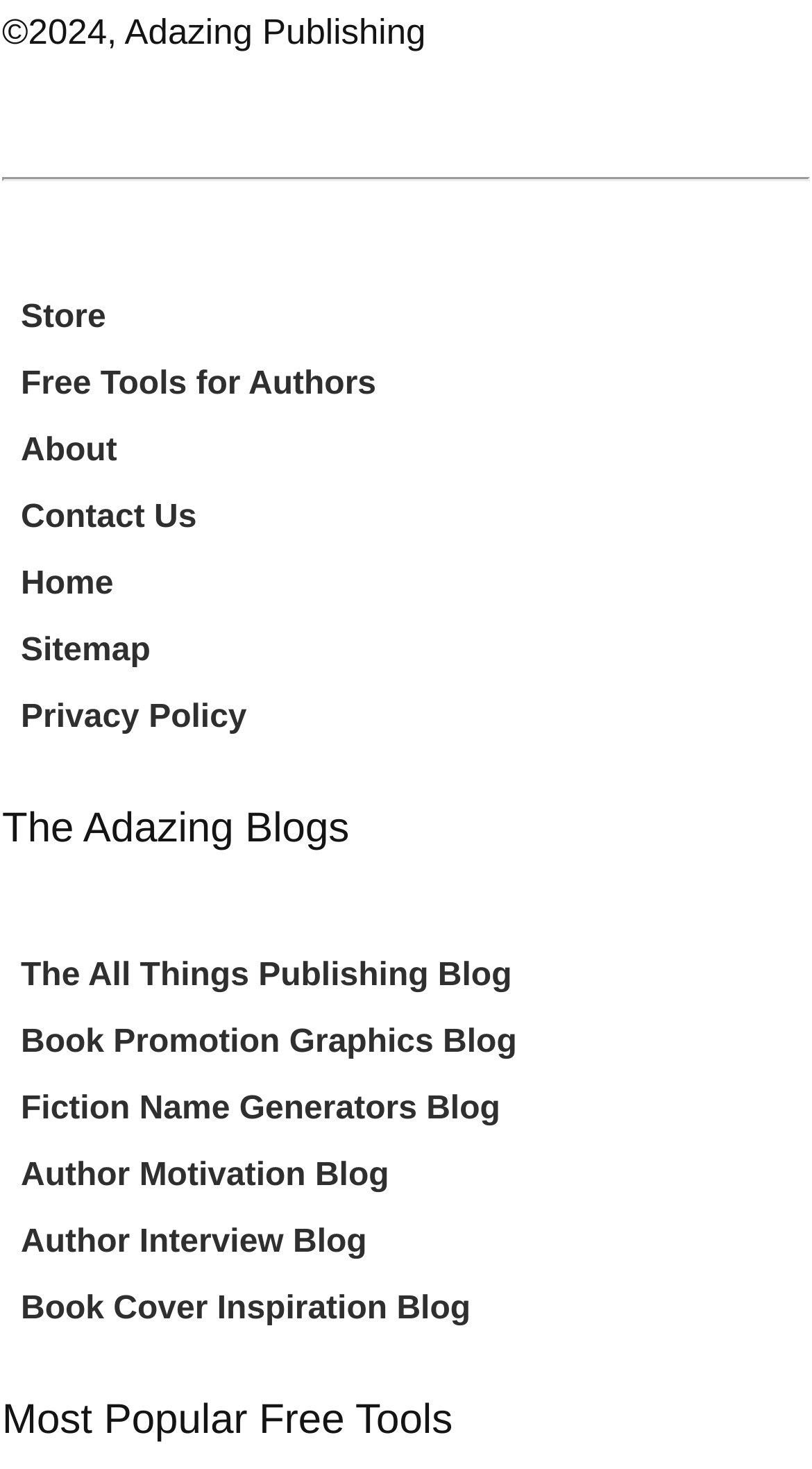From the image, can you give a detailed response to the question below:
What is the title of the main section?

The main section of the webpage has a heading that says 'The Adazing Blogs', which suggests that this section is about blogs related to Adazing.